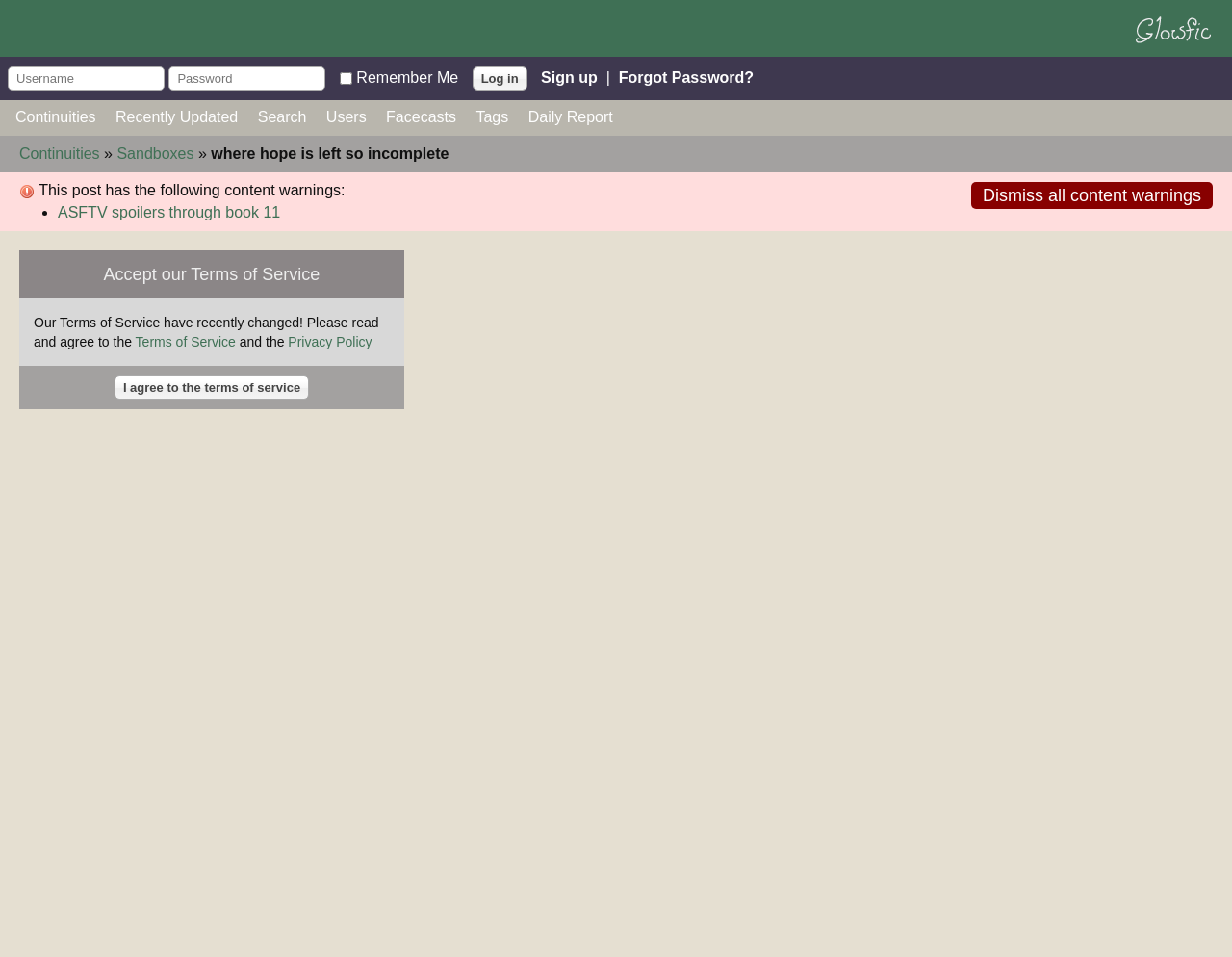What is the relationship between the links 'Continuities' and 'Sandboxes'?
Using the image as a reference, answer the question in detail.

The links 'Continuities' and 'Sandboxes' are related categories, as they are both listed together in the navigation section of the webpage, suggesting that they are related concepts or categories within the Glowfic Constellation.